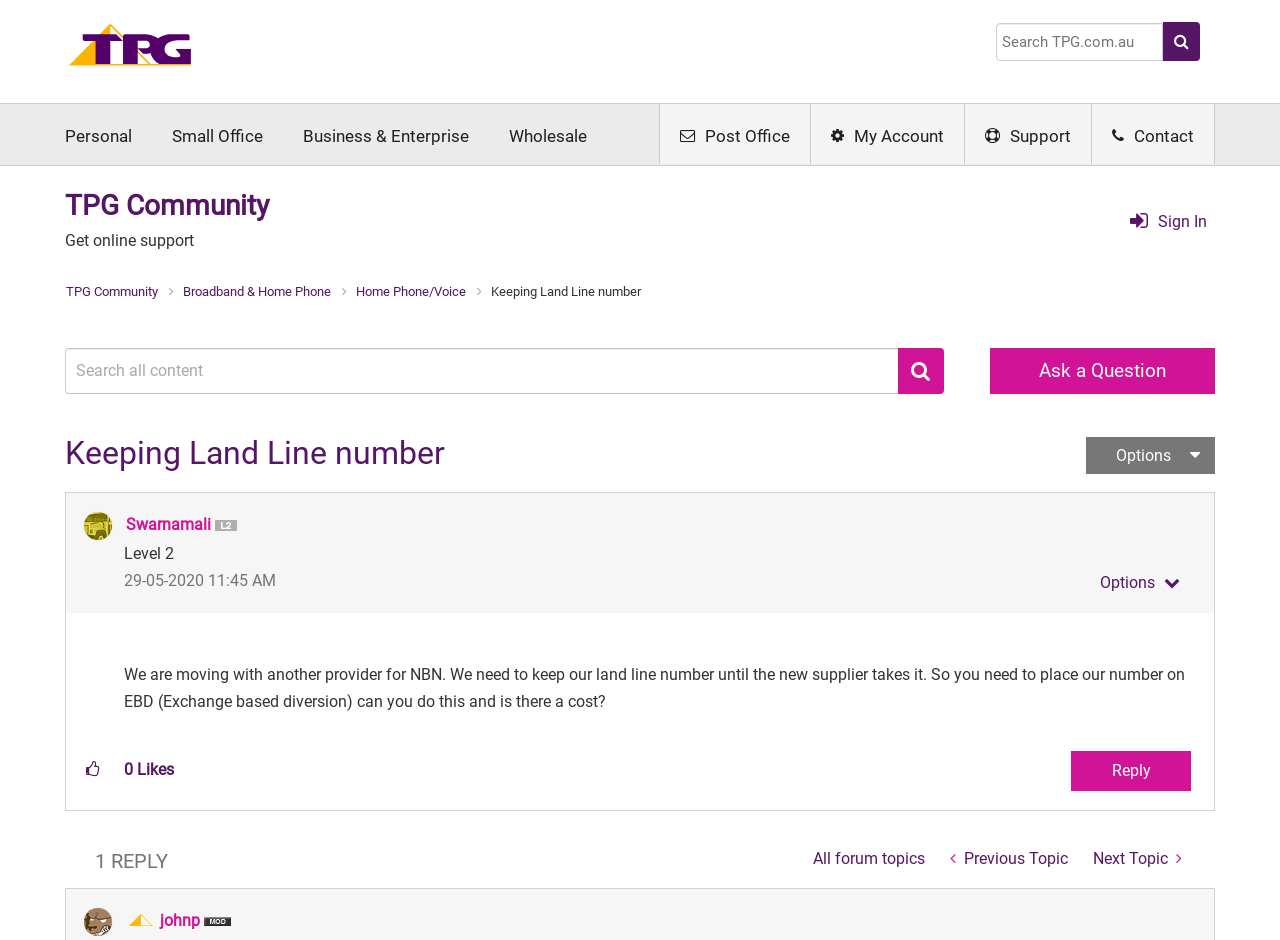Answer this question using a single word or a brief phrase:
What is the topic of the current discussion?

Keeping Land Line number